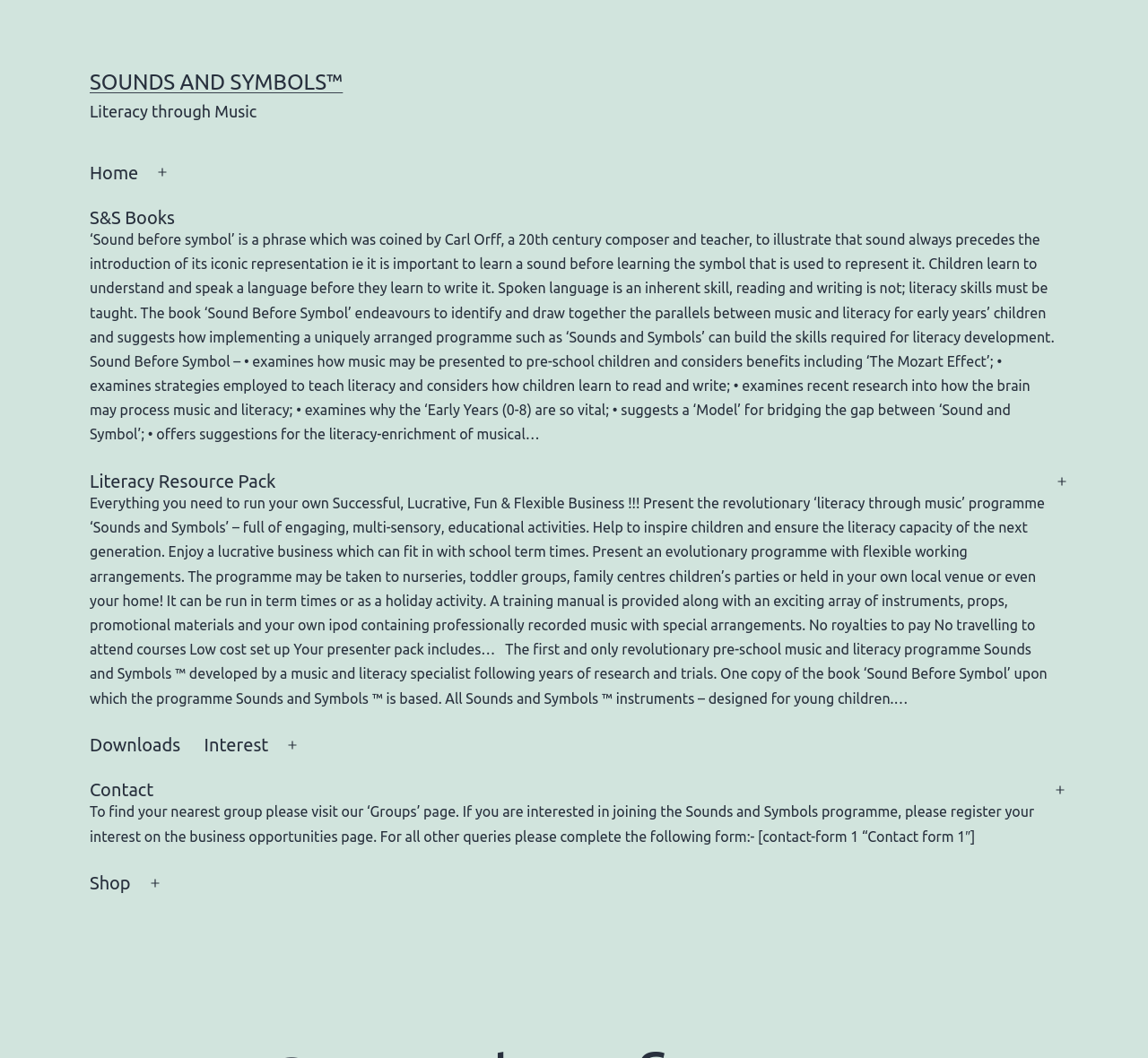Identify the bounding box coordinates for the UI element described by the following text: "Shop". Provide the coordinates as four float numbers between 0 and 1, in the format [left, top, right, bottom].

[0.068, 0.814, 0.124, 0.856]